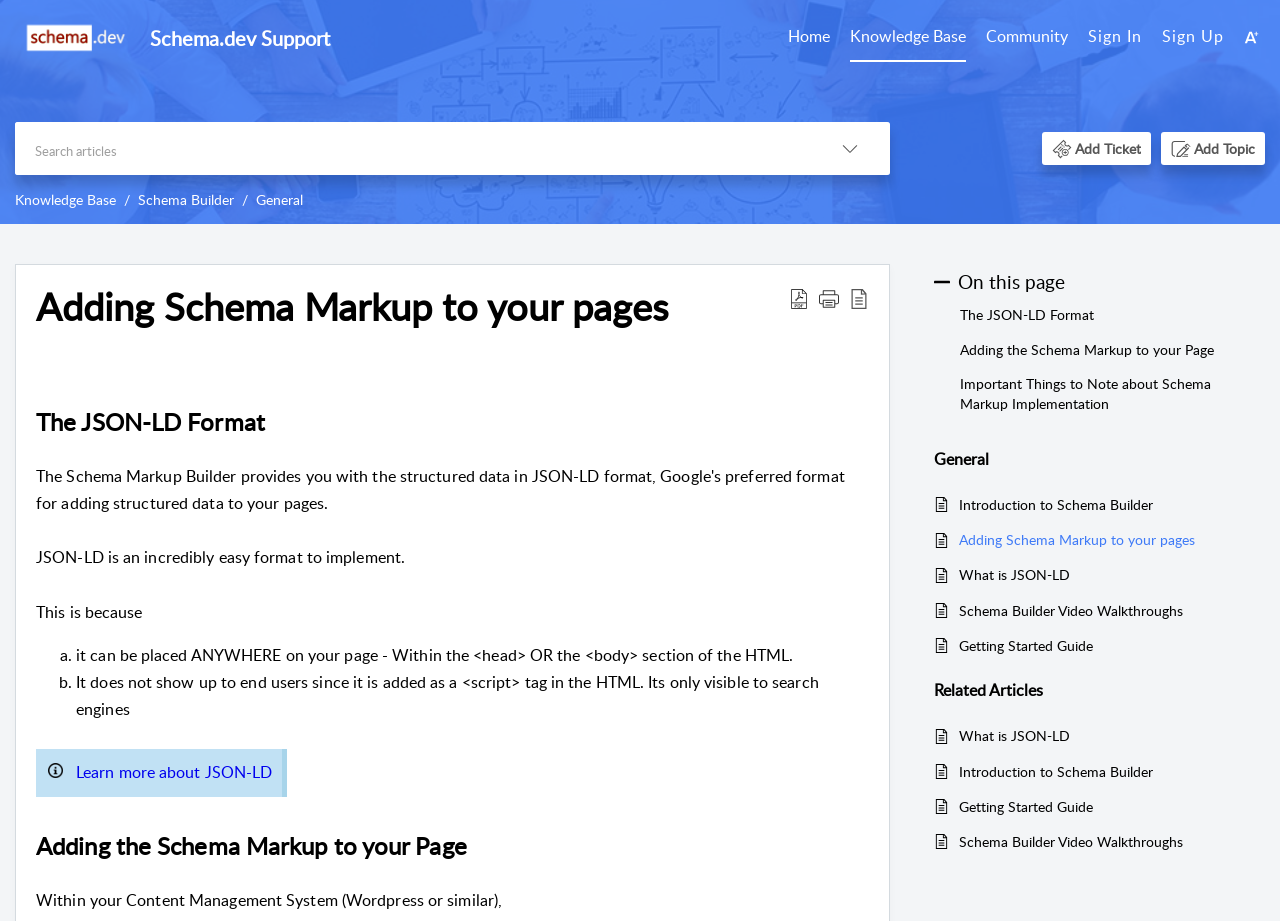Using the information in the image, could you please answer the following question in detail:
How many links are available in the 'Main Menu'?

The 'Main Menu' navigation element contains 6 links, namely 'Home', 'Knowledge Base', 'Community', 'Sign In', 'Sign Up', and 'User Preference'.